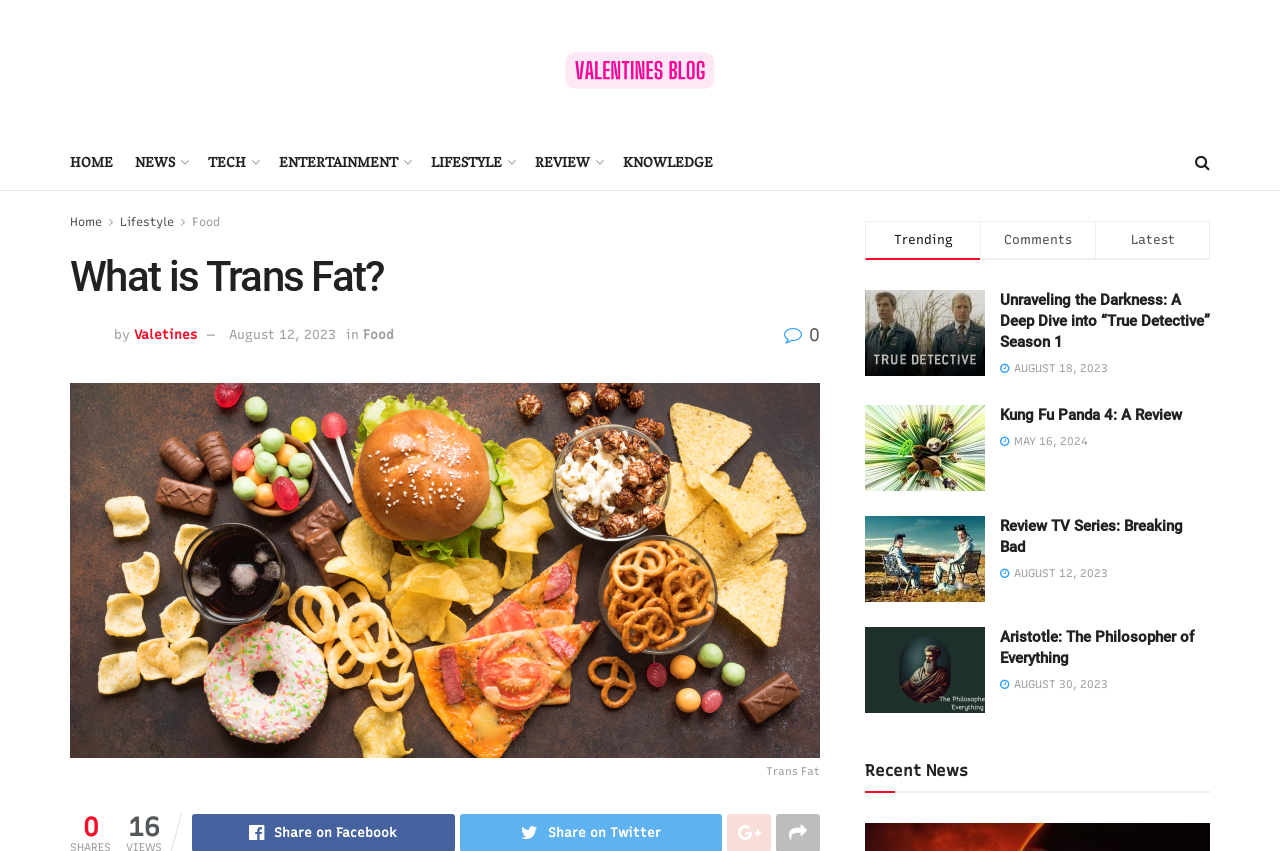What is the title of the article with the image of 'Trans Fat'?
Using the image, provide a concise answer in one word or a short phrase.

Trans Fat